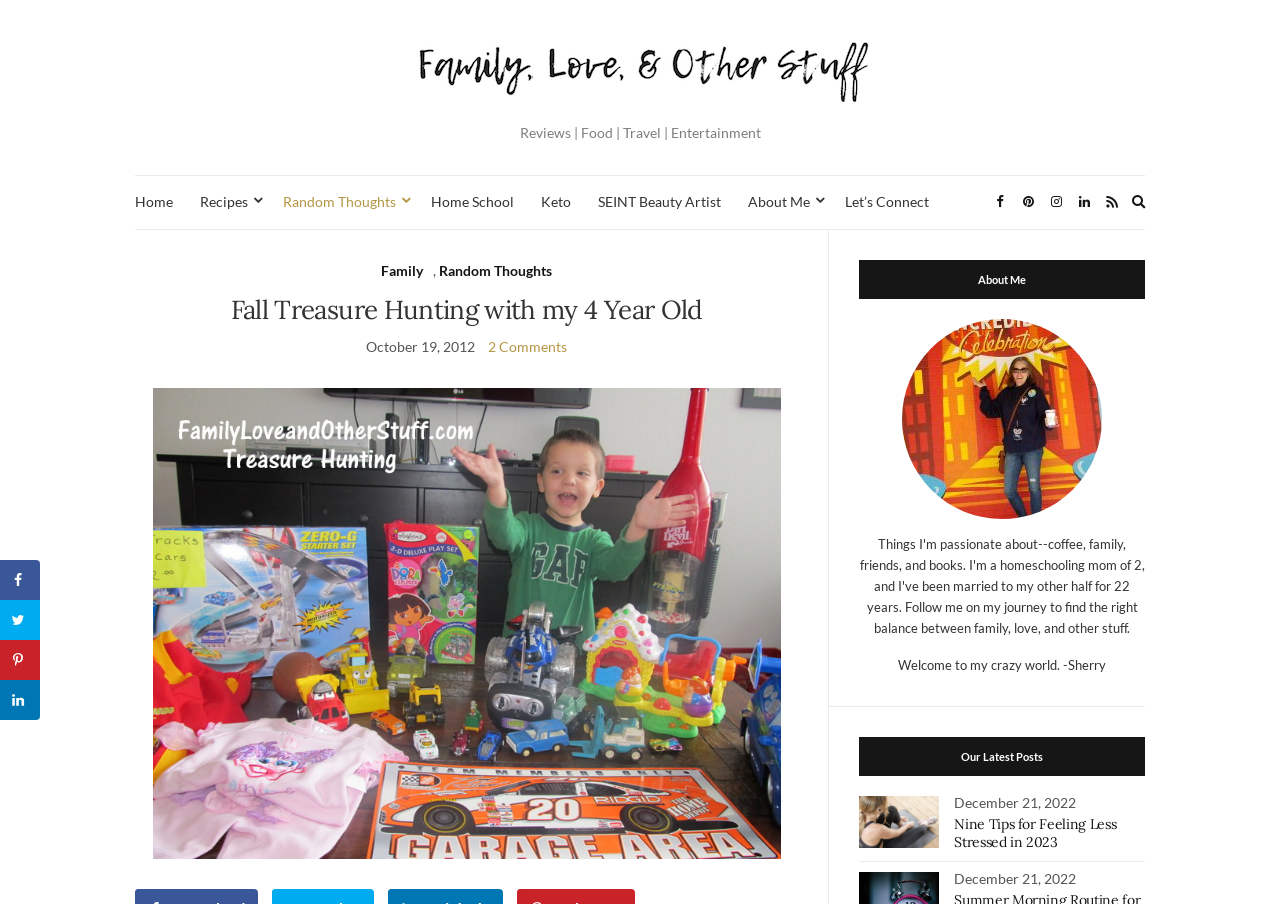Please locate the bounding box coordinates of the region I need to click to follow this instruction: "Click on the 'Home' link".

[0.105, 0.211, 0.135, 0.236]